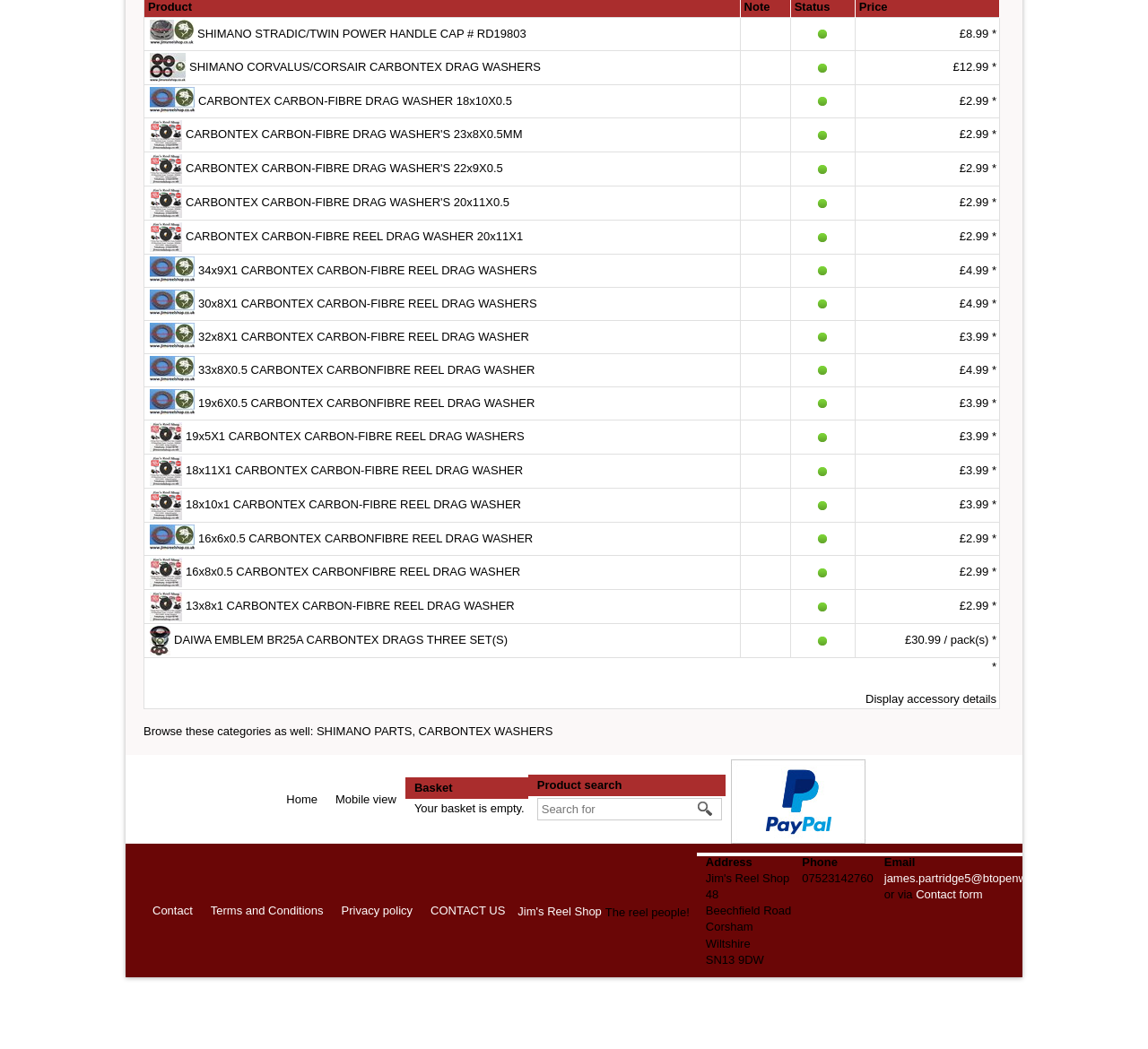Please identify the bounding box coordinates of the element's region that I should click in order to complete the following instruction: "check the price of CARBONTEX CARBON-FIBRE DRAG WASHER'S 23x8X0.5MM". The bounding box coordinates consist of four float numbers between 0 and 1, i.e., [left, top, right, bottom].

[0.745, 0.112, 0.871, 0.145]